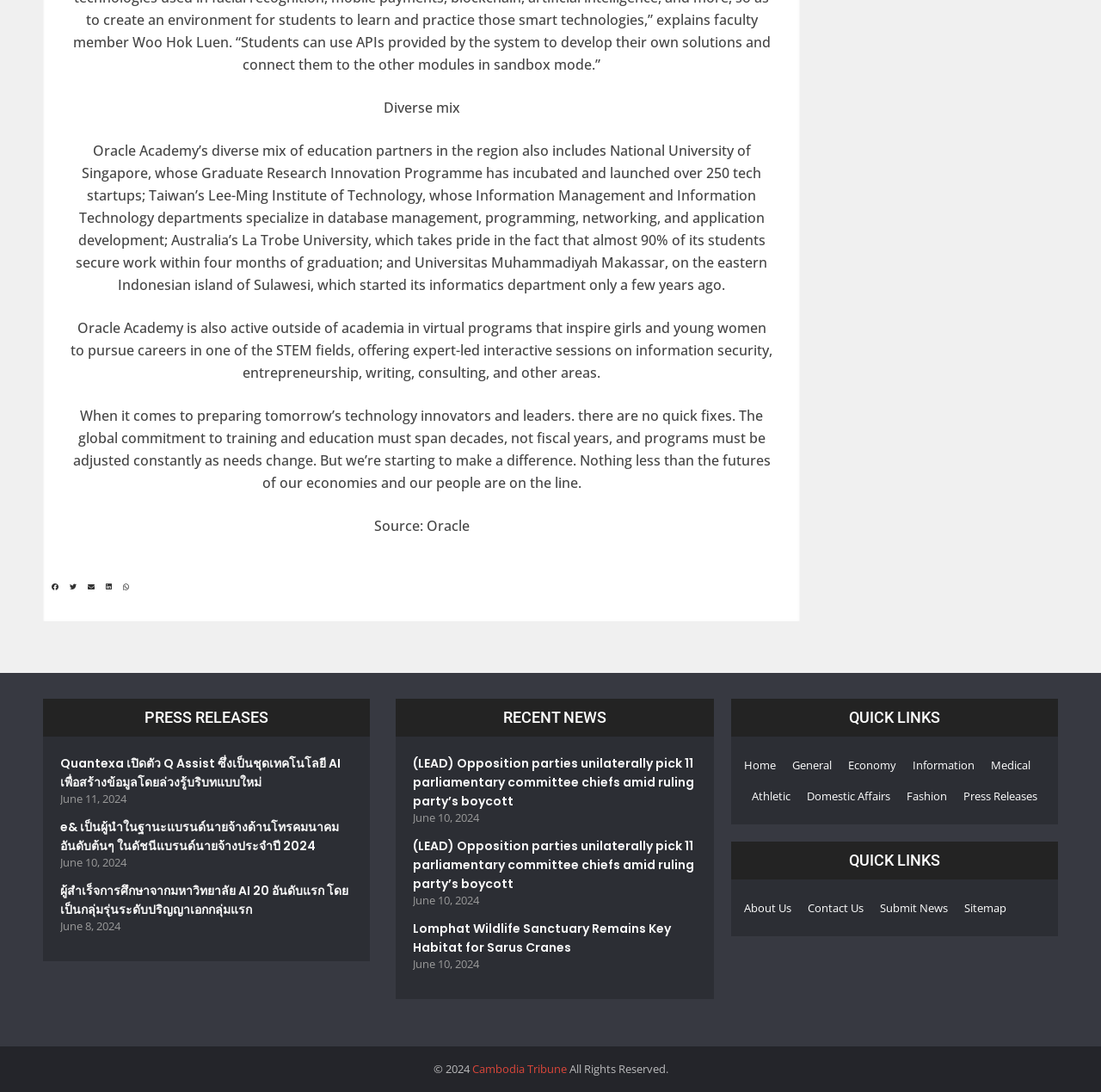Identify the bounding box for the UI element described as: "Cambodia Tribune". The coordinates should be four float numbers between 0 and 1, i.e., [left, top, right, bottom].

[0.429, 0.972, 0.514, 0.986]